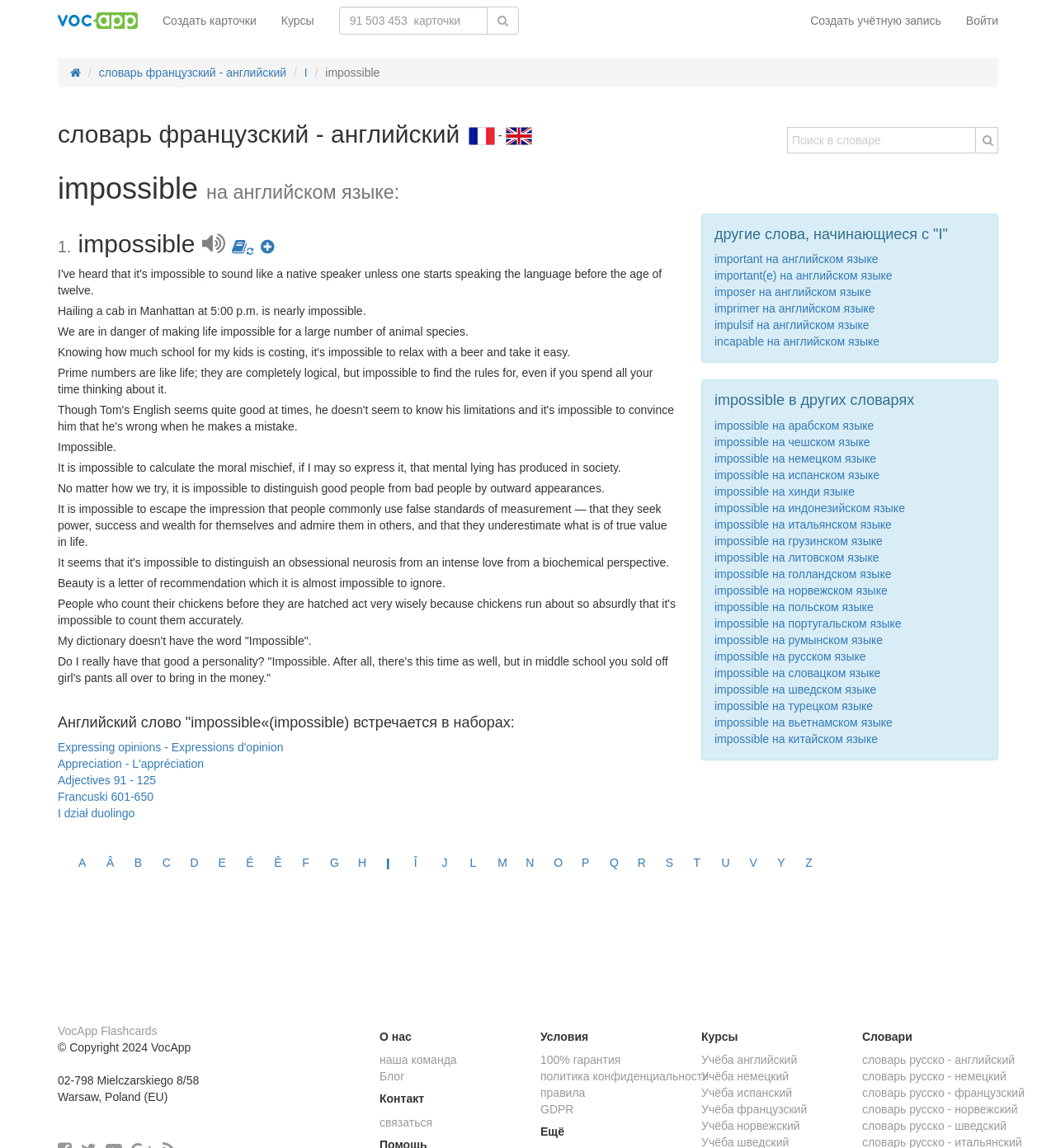Find the bounding box coordinates of the element I should click to carry out the following instruction: "Switch to French-English dictionary".

[0.093, 0.057, 0.271, 0.069]